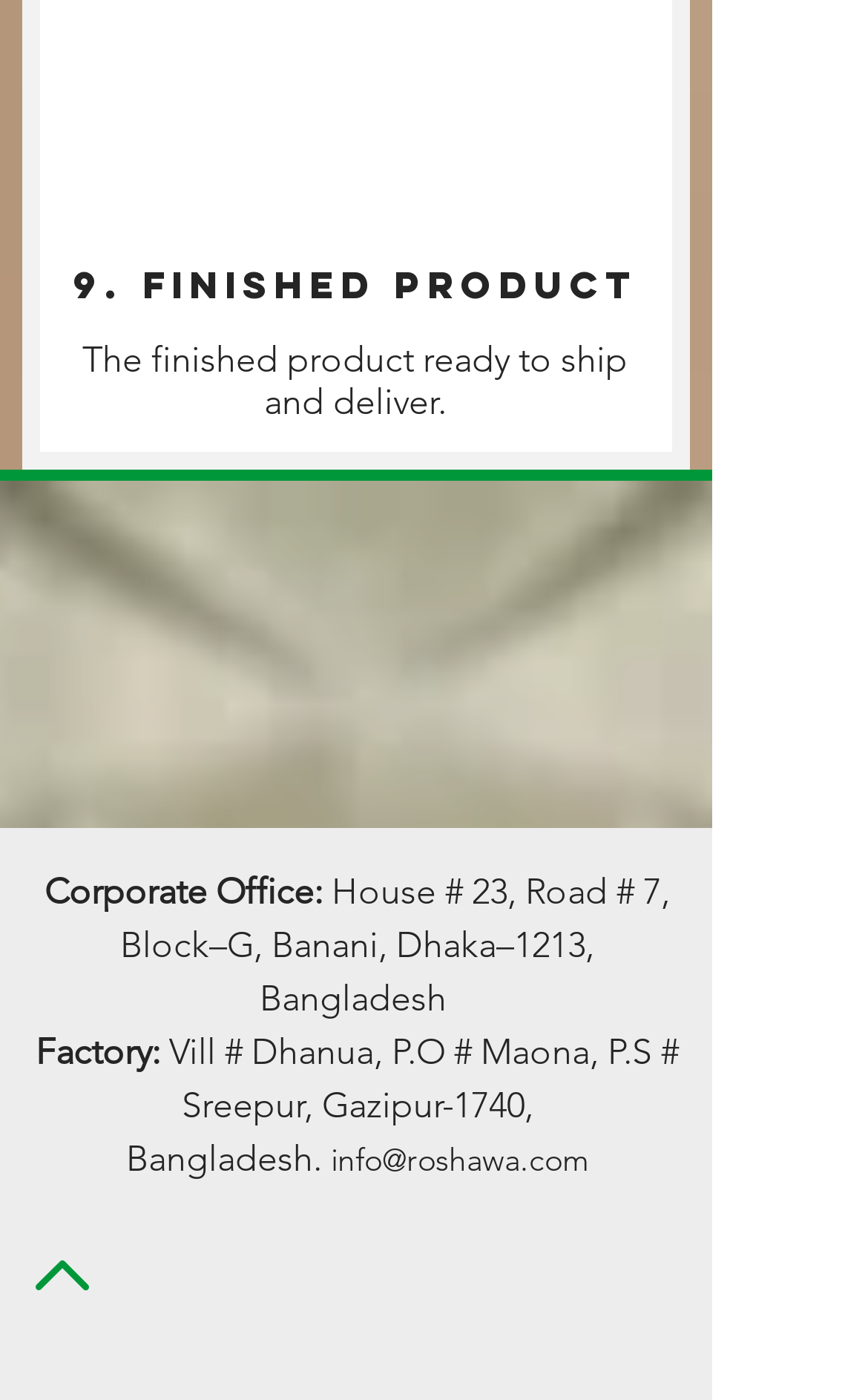What is the email address mentioned on the page?
Based on the screenshot, provide your answer in one word or phrase.

fo@r oshawa.com